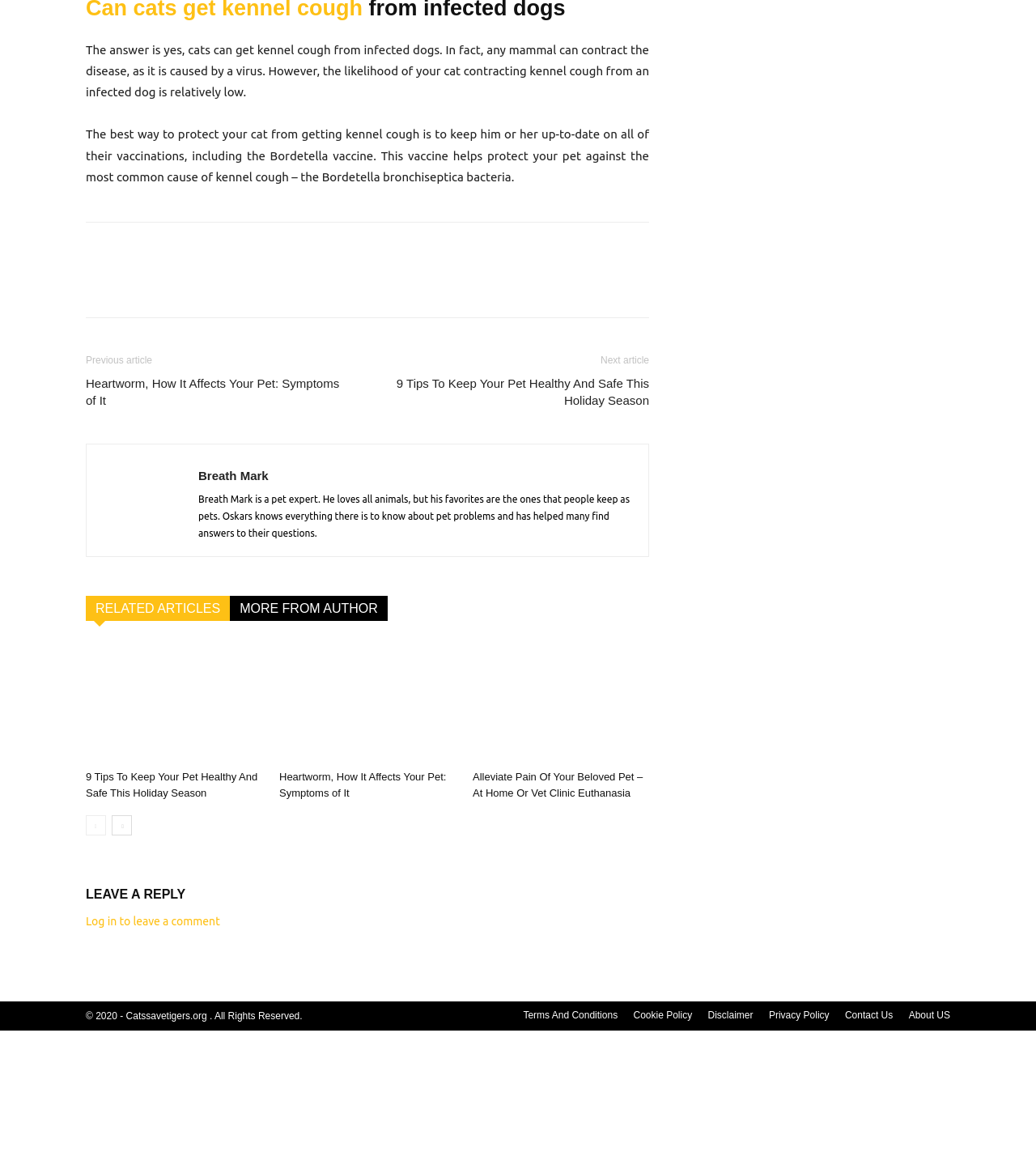Find the bounding box coordinates for the element described here: "Breath Mark".

[0.191, 0.461, 0.259, 0.473]